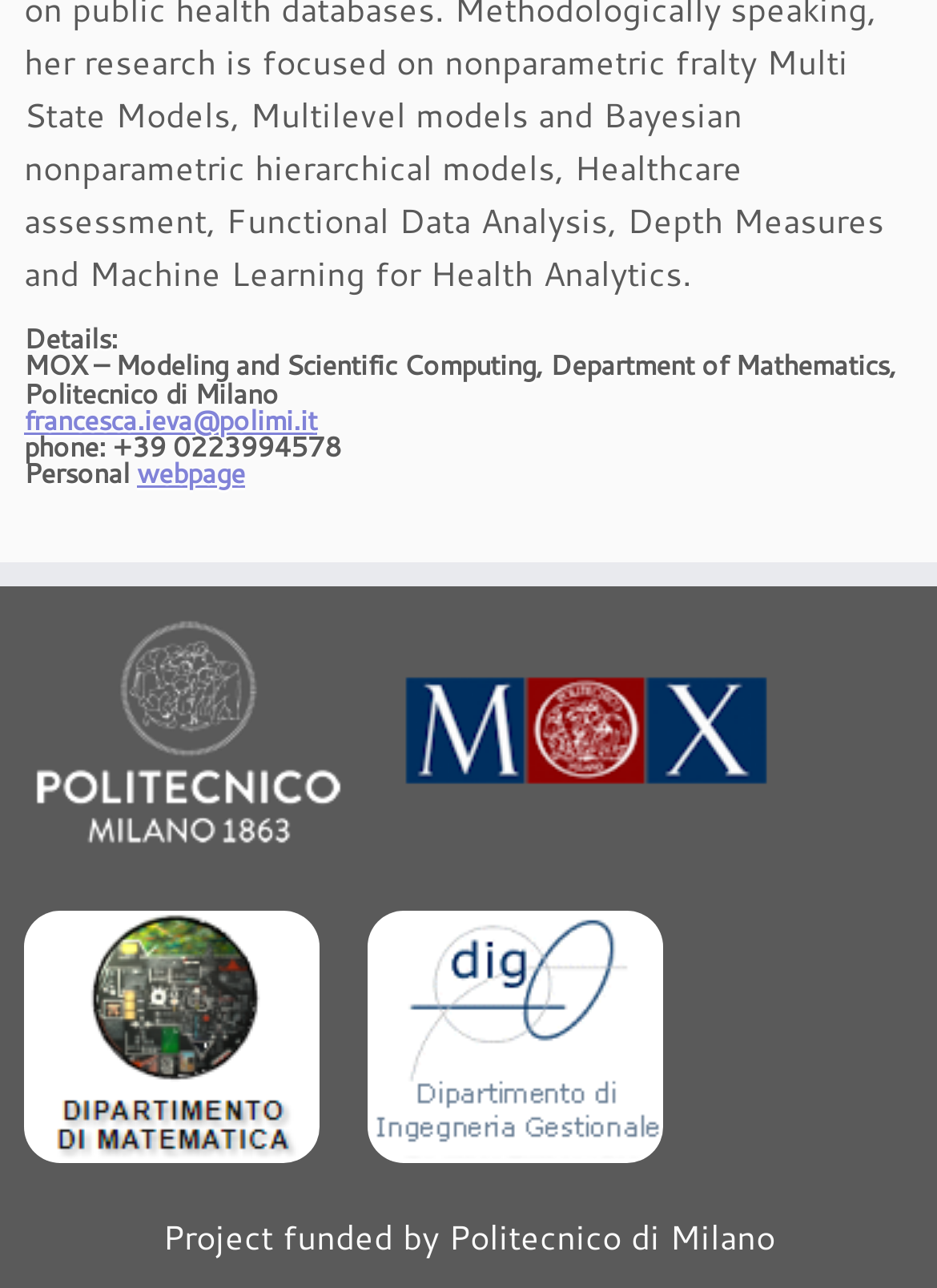What is the email address of the person?
Refer to the image and give a detailed answer to the question.

The email address can be found at the top of the webpage, where it is written as a link.